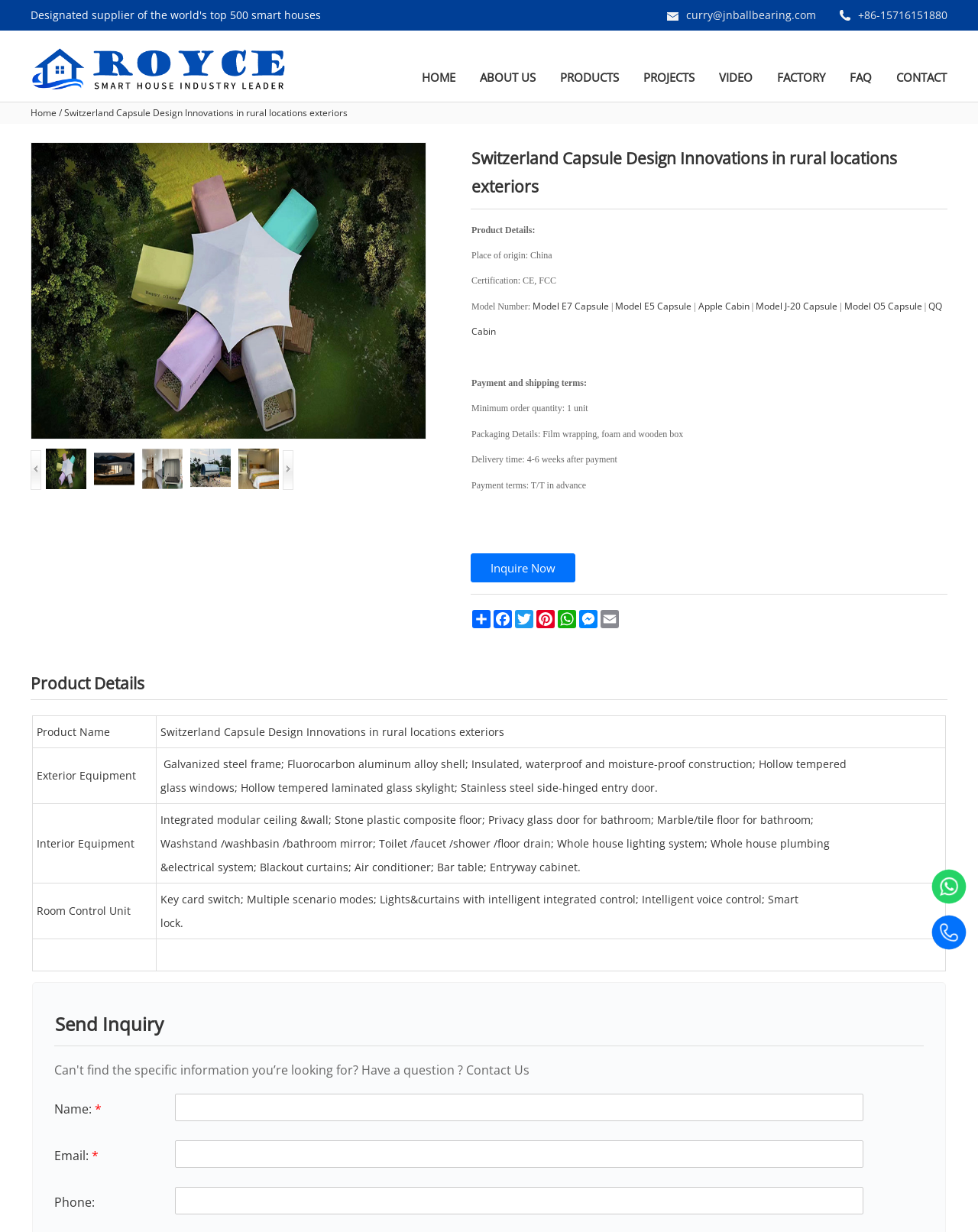Please locate the bounding box coordinates of the element that needs to be clicked to achieve the following instruction: "Click on the 'HOME' link". The coordinates should be four float numbers between 0 and 1, i.e., [left, top, right, bottom].

[0.43, 0.043, 0.466, 0.083]